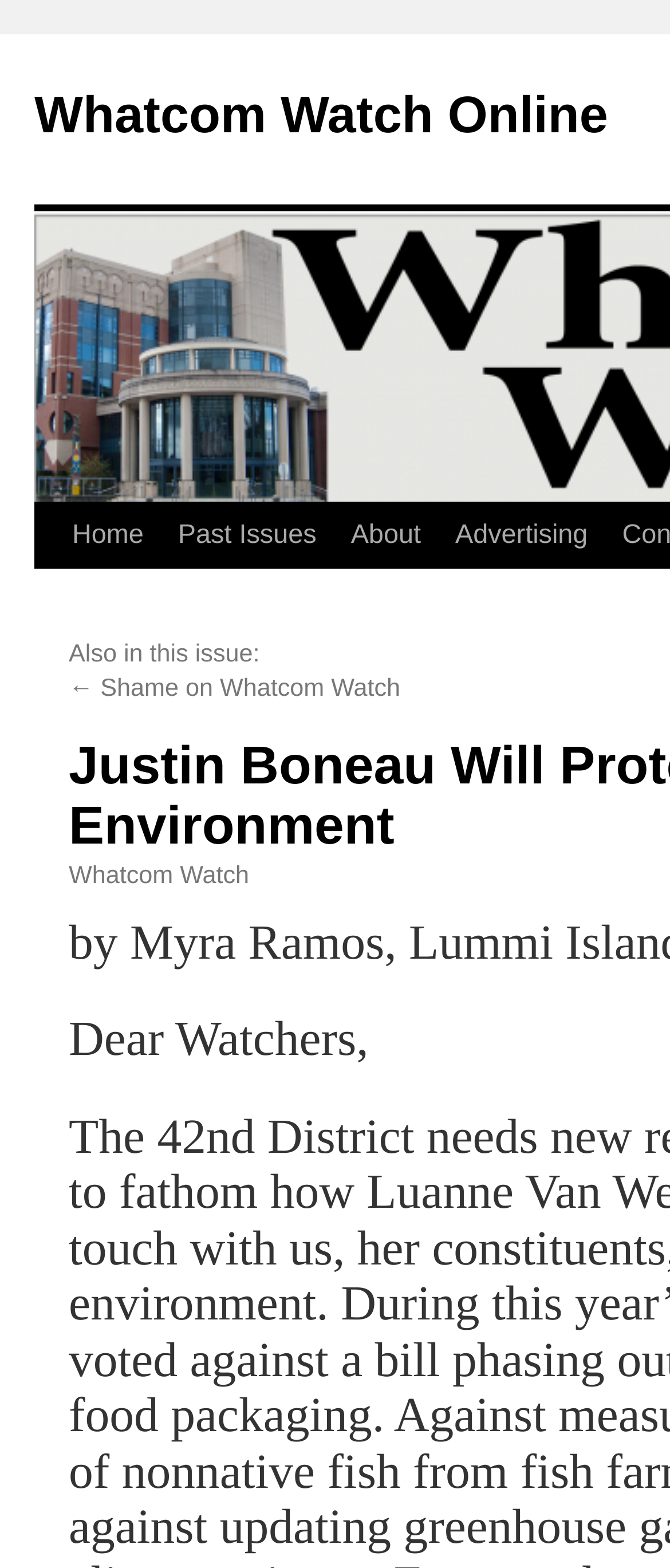Please answer the following question using a single word or phrase: 
What is the text of the second link in the top navigation bar?

Past Issues